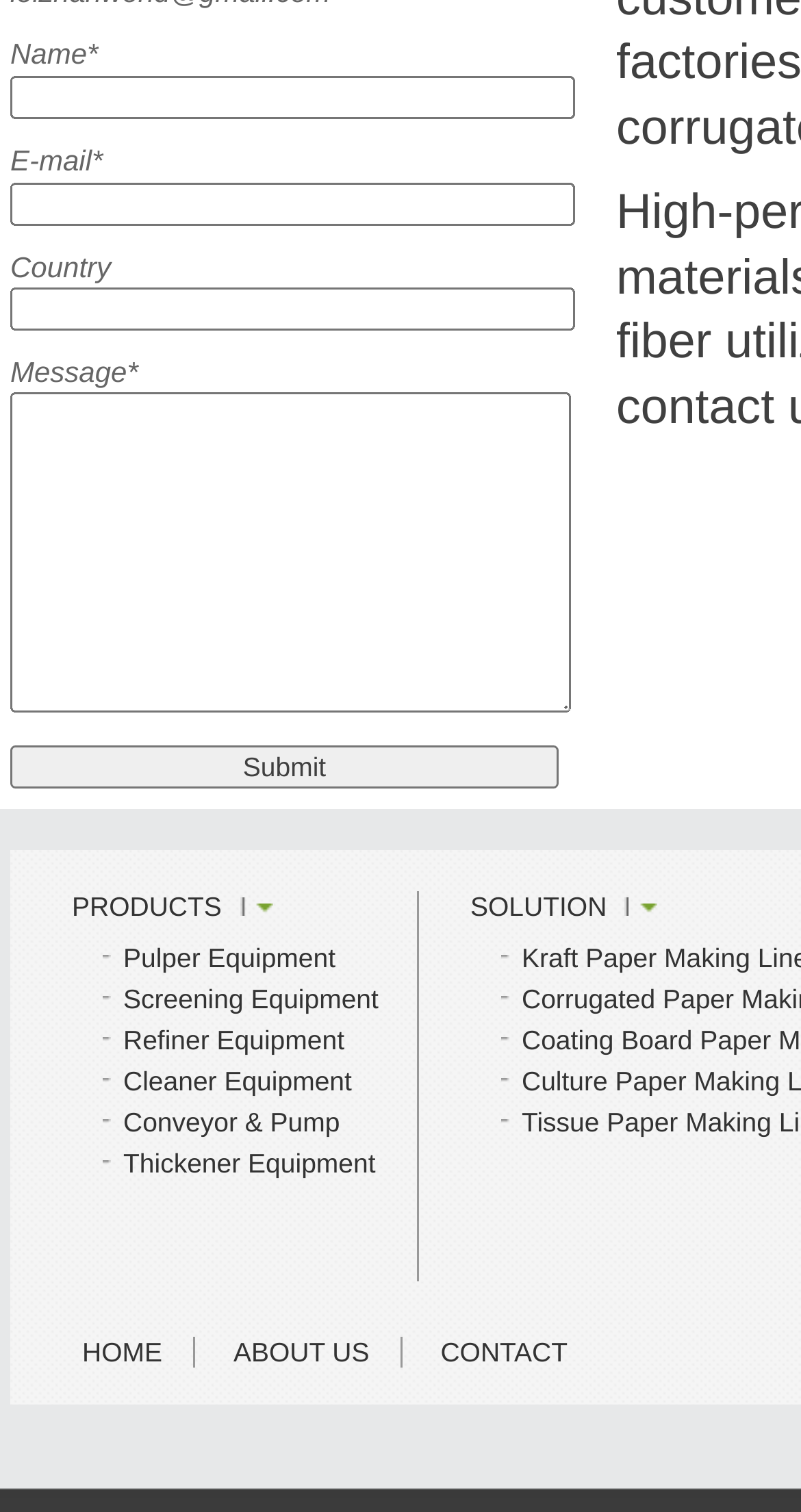Respond with a single word or phrase:
How many links are there under 'Leizhan Products'?

7